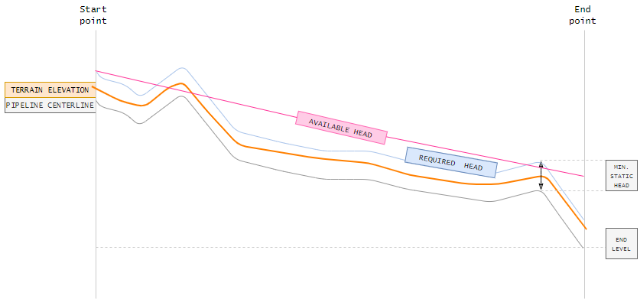What is the purpose of the graph?
Based on the visual information, provide a detailed and comprehensive answer.

The graph serves as a valuable tool for engineers to assess the hydraulic suitability of the pipeline system, particularly in determining the feasibility of the flow and identifying potential constraint violations.